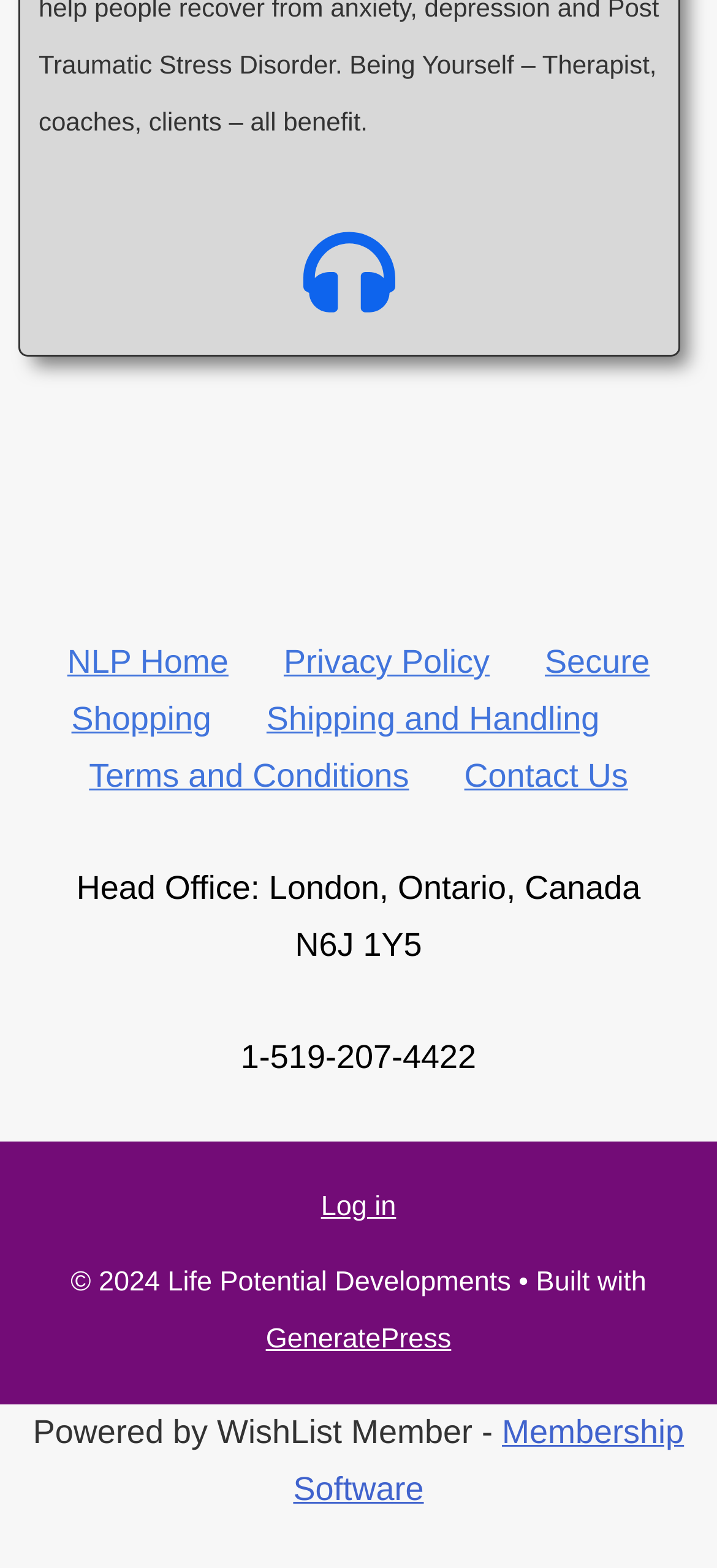Give the bounding box coordinates for the element described as: "GeneratePress".

[0.371, 0.844, 0.629, 0.864]